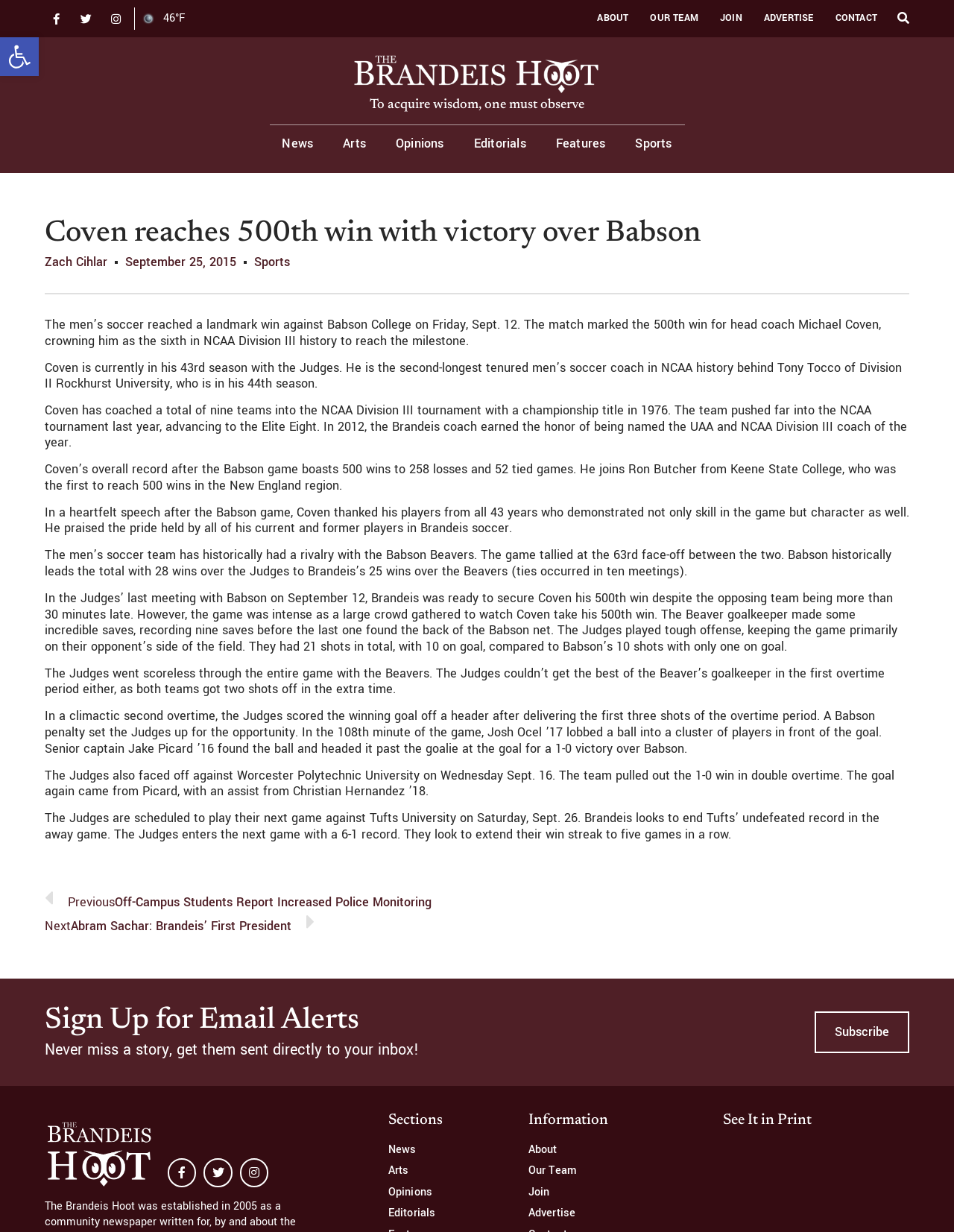Find the bounding box coordinates of the element's region that should be clicked in order to follow the given instruction: "Click on the Prev link". The coordinates should consist of four float numbers between 0 and 1, i.e., [left, top, right, bottom].

[0.047, 0.726, 0.452, 0.739]